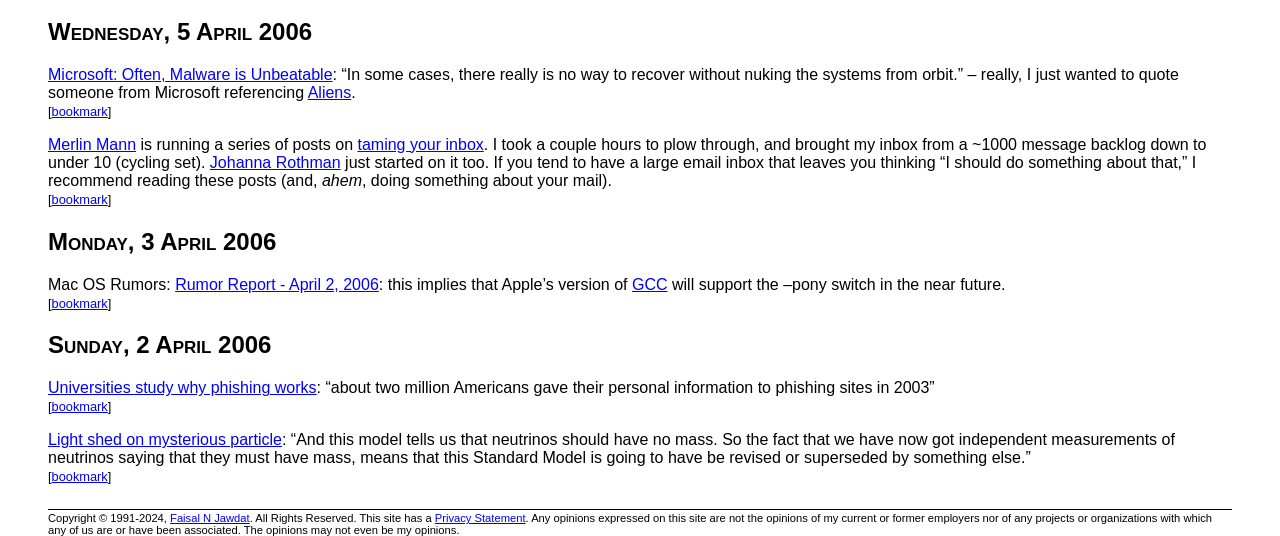Identify the bounding box coordinates of the HTML element based on this description: "Johanna Rothman".

[0.164, 0.287, 0.266, 0.319]